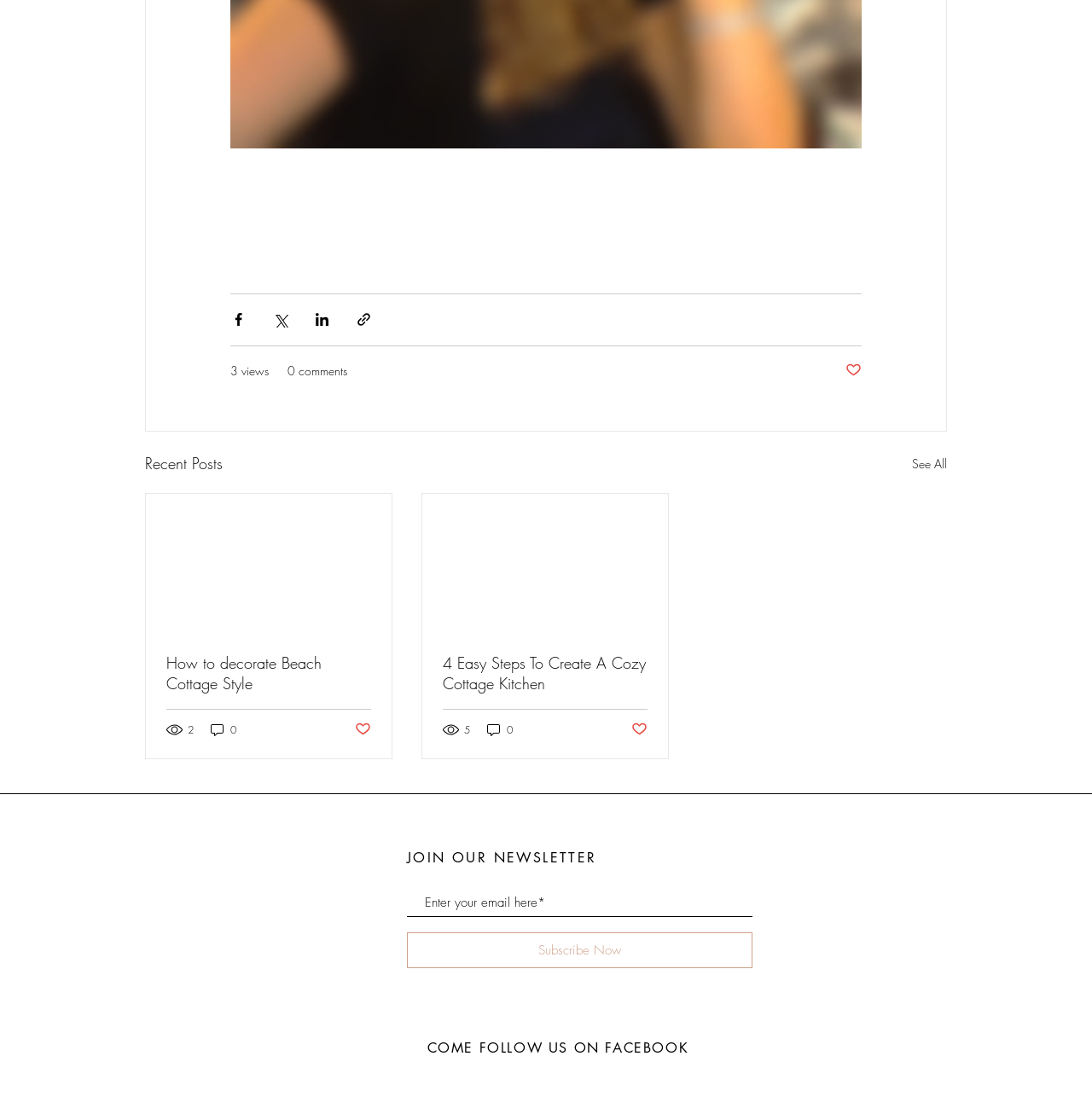Bounding box coordinates are to be given in the format (top-left x, top-left y, bottom-right x, bottom-right y). All values must be floating point numbers between 0 and 1. Provide the bounding box coordinate for the UI element described as: See All

[0.835, 0.403, 0.867, 0.425]